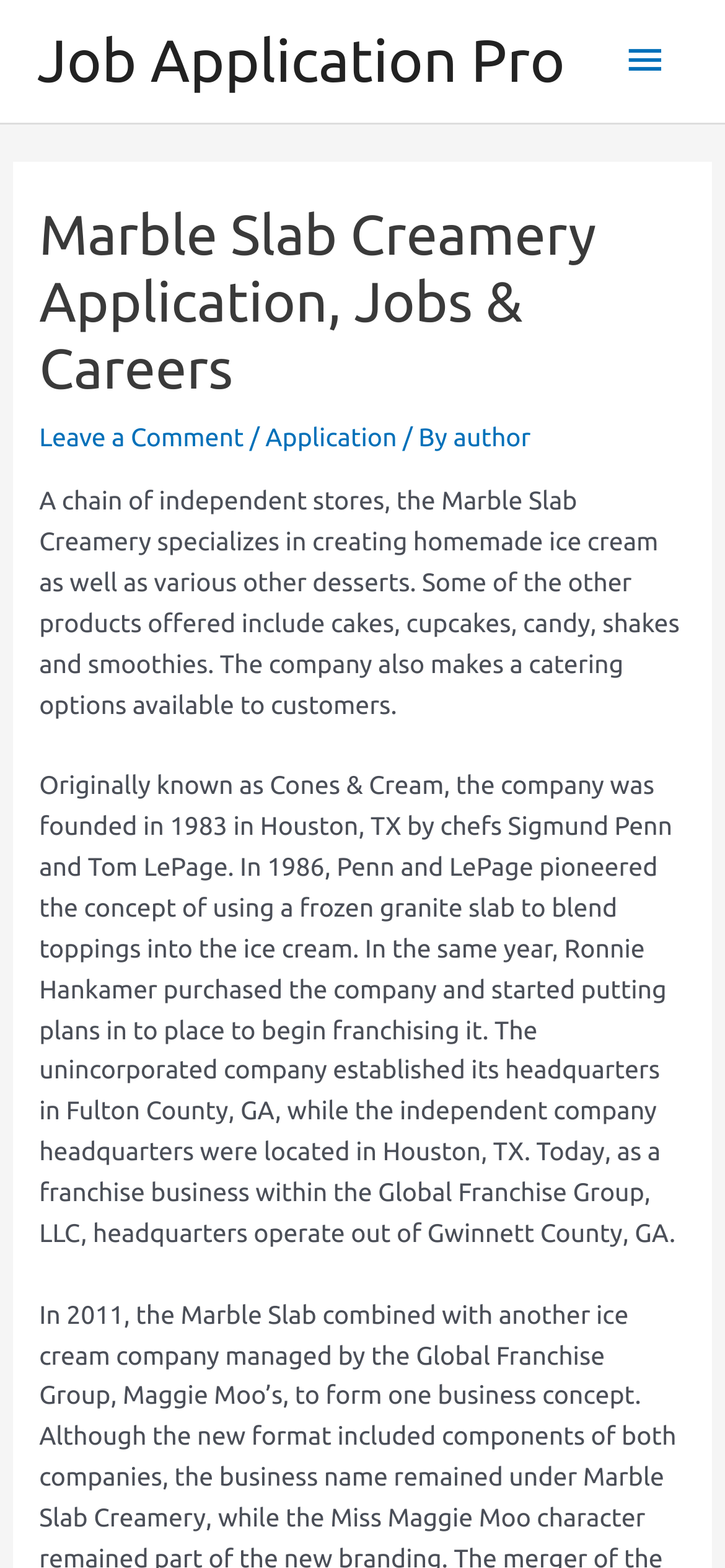What type of products does Marble Slab Creamery offer?
Look at the webpage screenshot and answer the question with a detailed explanation.

Based on the webpage content, Marble Slab Creamery offers various products including ice cream, cakes, cupcakes, candy, shakes, and smoothies. This information is obtained from the paragraph that describes the company's products.